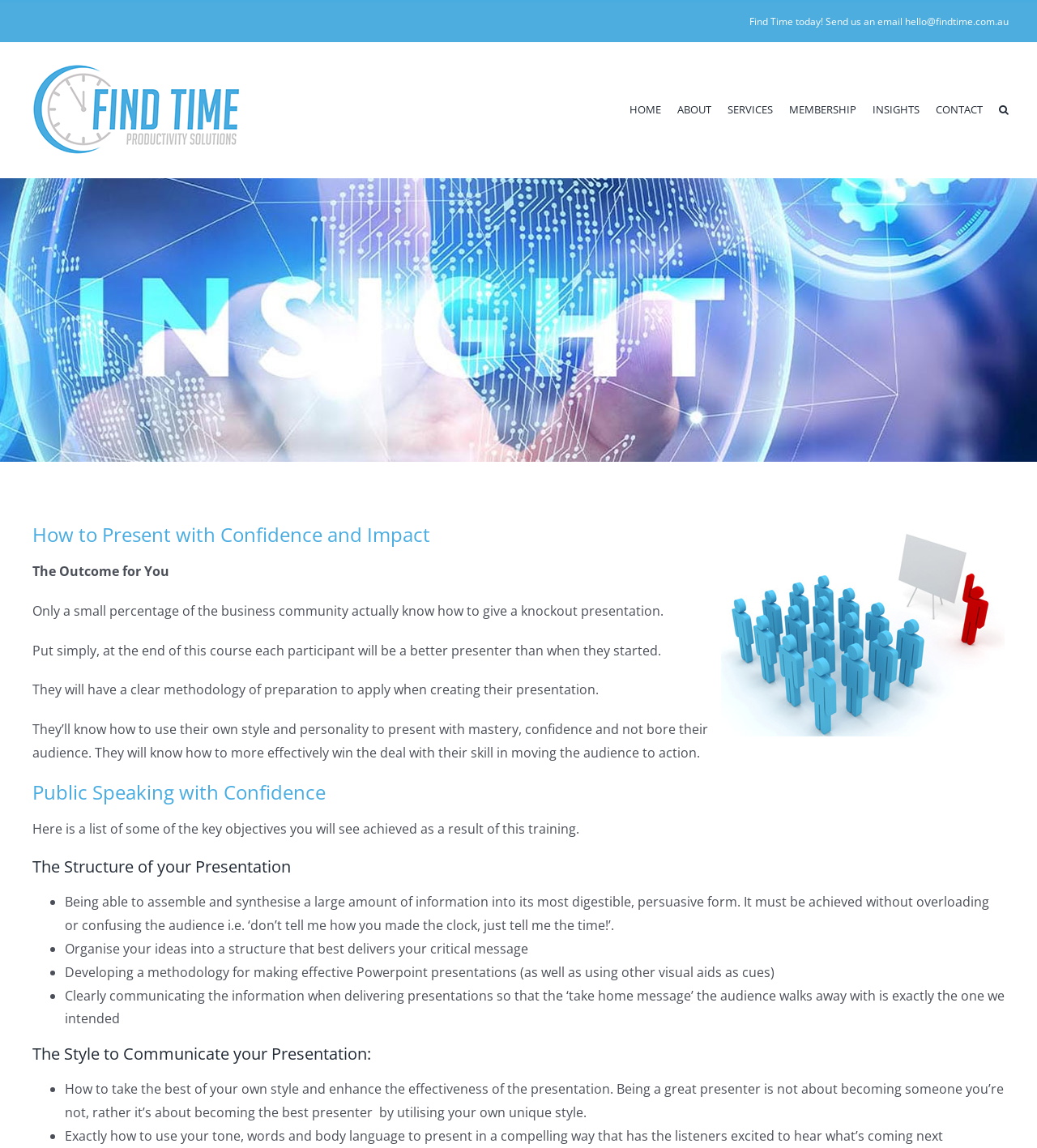What is the email address to send an inquiry?
Please provide a comprehensive answer based on the details in the screenshot.

The email address can be found at the top right corner of the webpage, next to the 'Find Time today! Send us an email' text.